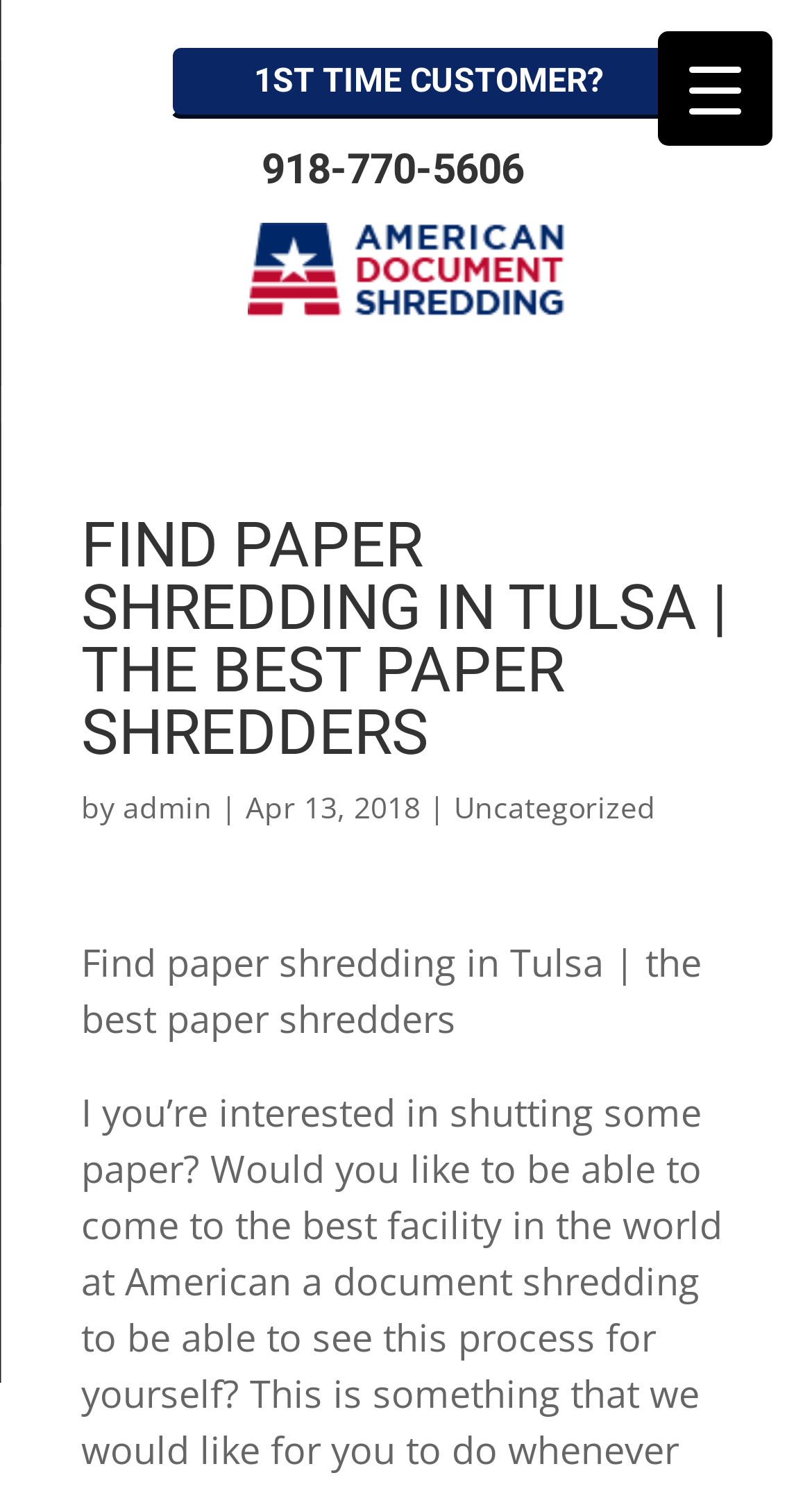Identify the bounding box coordinates for the UI element described as follows: 918-770-5606. Use the format (top-left x, top-left y, bottom-right x, bottom-right y) and ensure all values are floating point numbers between 0 and 1.

[0.322, 0.097, 0.645, 0.13]